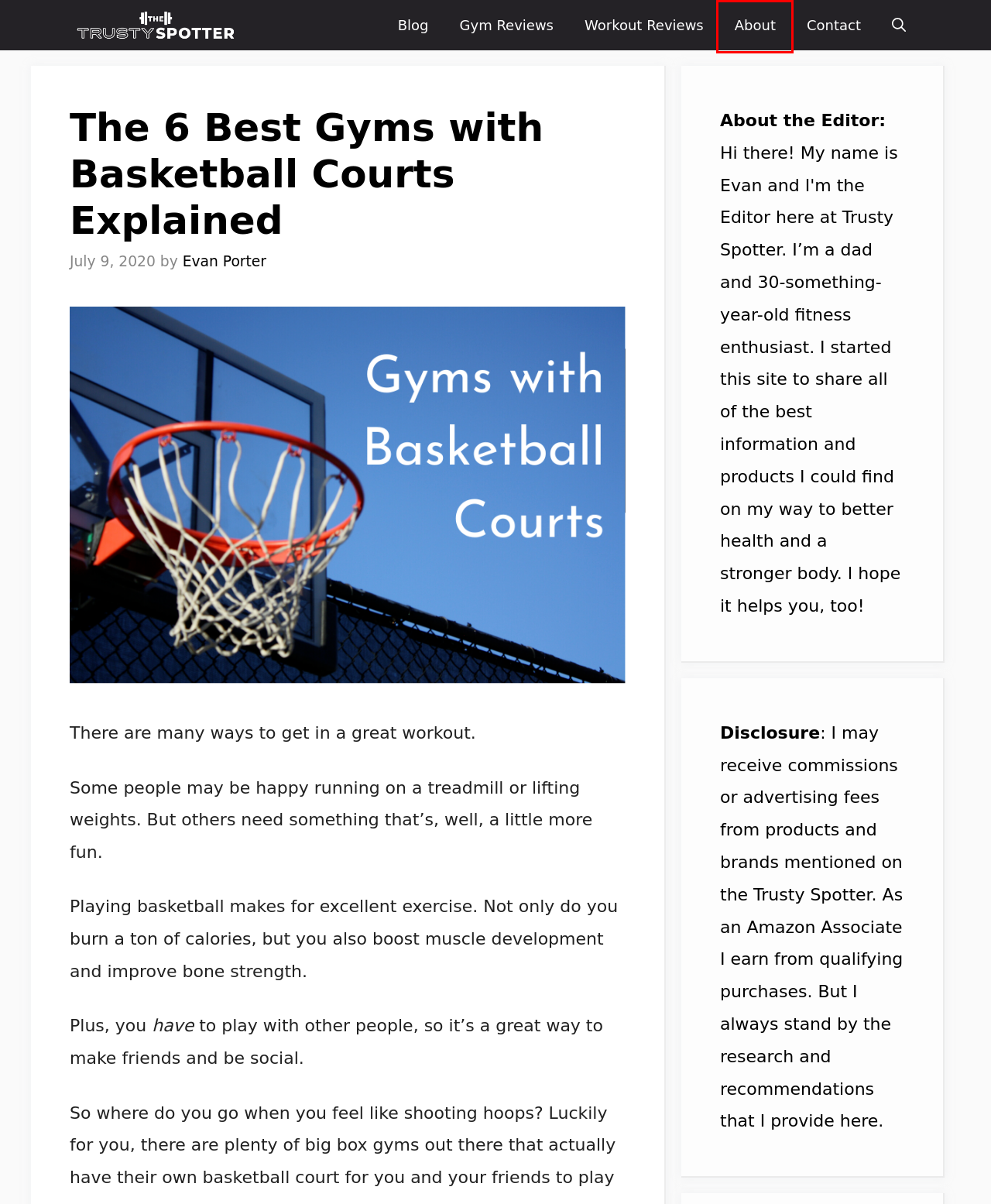Inspect the provided webpage screenshot, concentrating on the element within the red bounding box. Select the description that best represents the new webpage after you click the highlighted element. Here are the candidates:
A. The 6 Best Gyms with Racquetball Courts - Trusty Spotter
B. Complete Guide to the Absolute Best Gyms (Reviews & Comparisons) - Trusty Spotter
C. Blog - Trusty Spotter
D. About - Trusty Spotter
E. The Trusty Spotter: Fitness Tips, Hacks & Research
F. The Best Workout Programs & Apps (Reviews & Comparisons) 2024 - Trusty Spotter
G. Contact - Trusty Spotter
H. Evan Porter, Author at Trusty Spotter

D